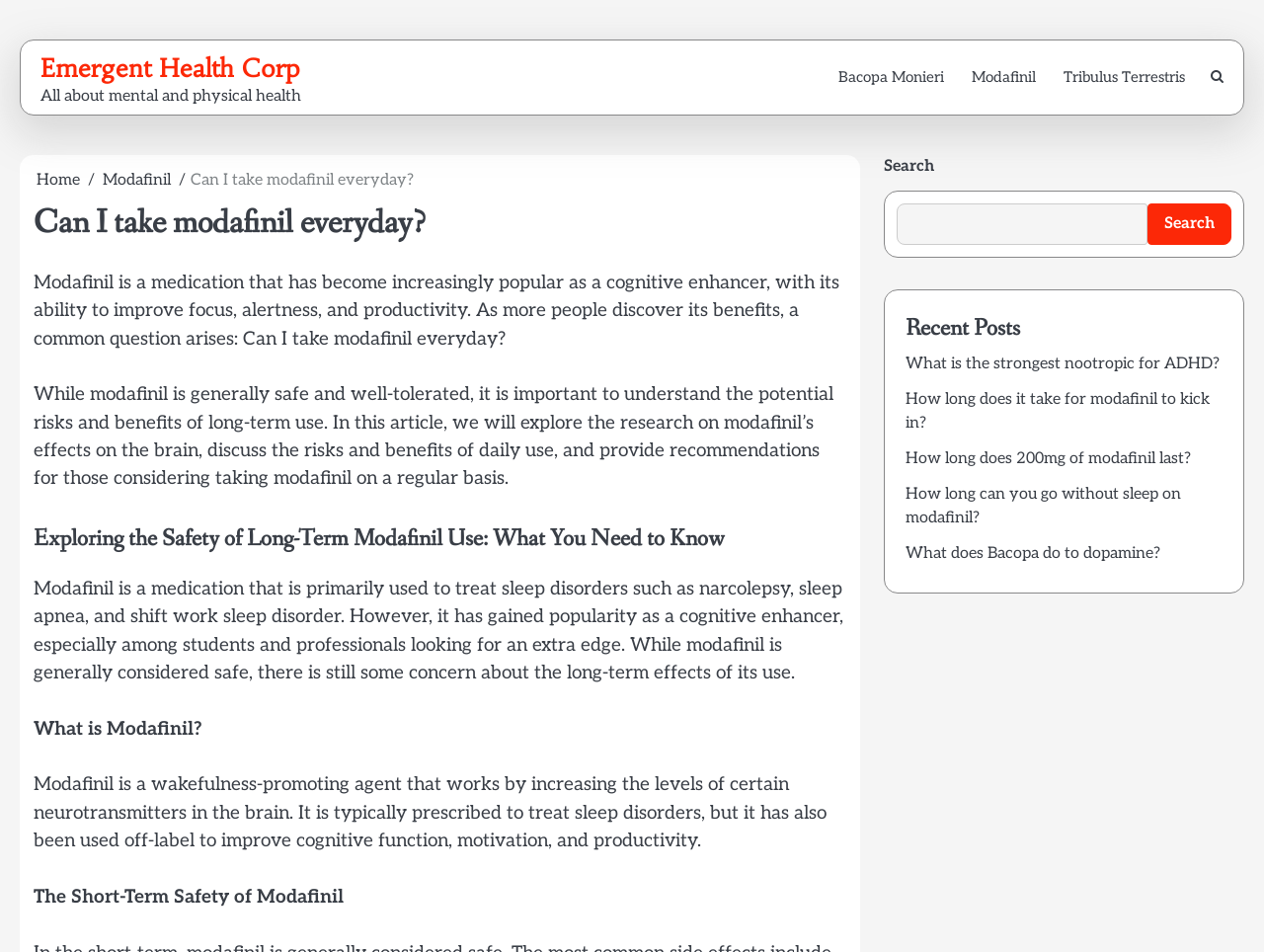Identify the bounding box coordinates of the HTML element based on this description: "Modafinil".

[0.081, 0.179, 0.135, 0.199]